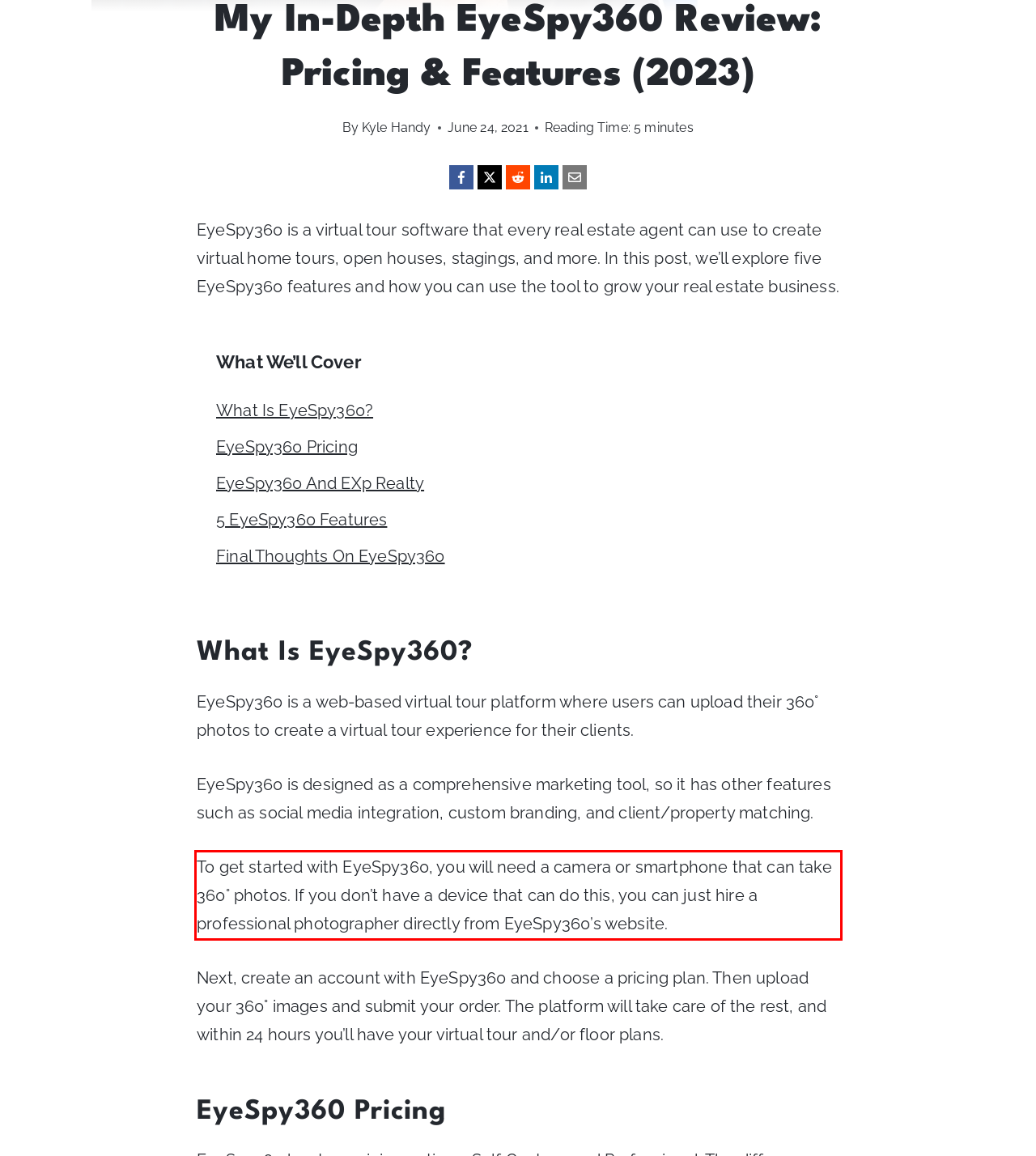Using the webpage screenshot, recognize and capture the text within the red bounding box.

To get started with EyeSpy360, you will need a camera or smartphone that can take 360° photos. If you don’t have a device that can do this, you can just hire a professional photographer directly from EyeSpy360’s website.